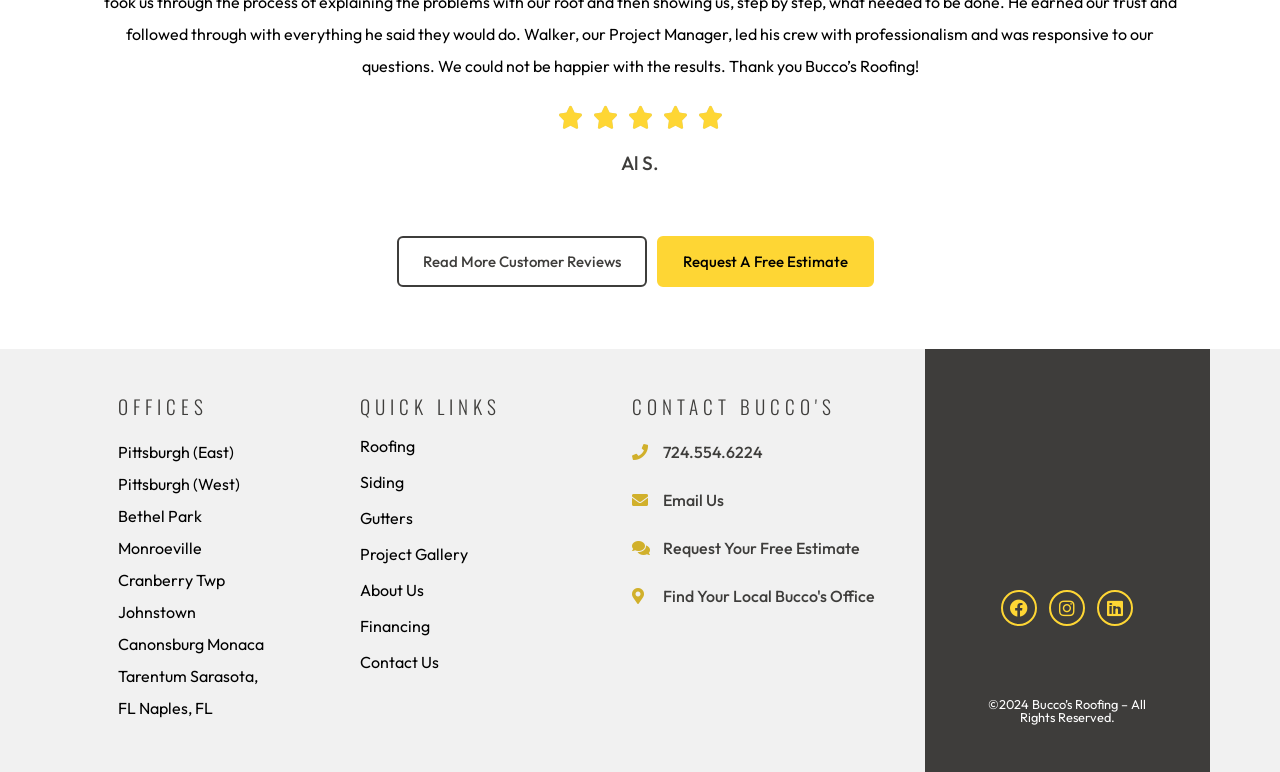What services does the company offer?
Refer to the image and provide a one-word or short phrase answer.

Roofing, Siding, Gutters